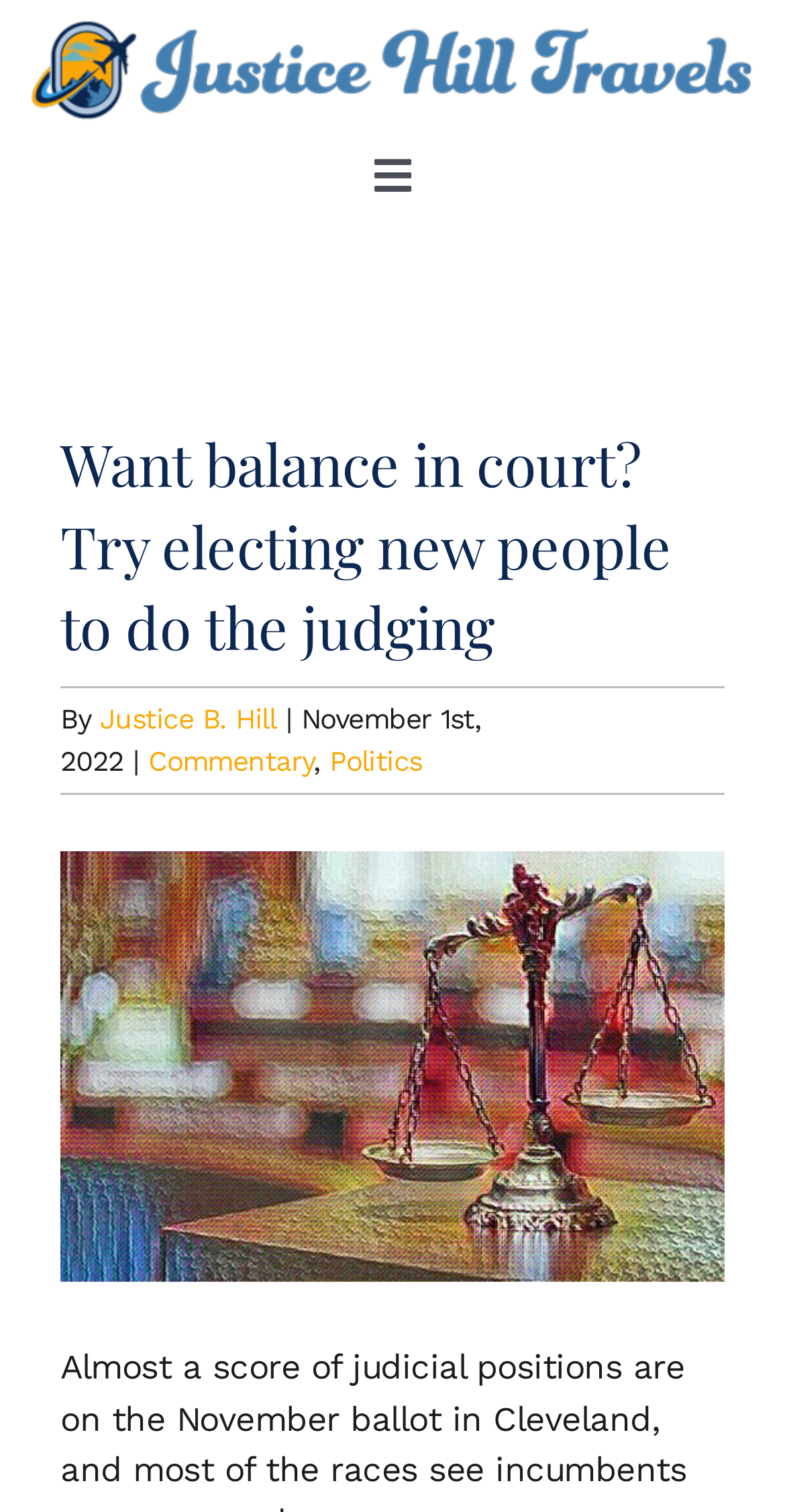Find the bounding box coordinates of the element's region that should be clicked in order to follow the given instruction: "Visit About Justice page". The coordinates should consist of four float numbers between 0 and 1, i.e., [left, top, right, bottom].

[0.0, 0.147, 1.0, 0.233]